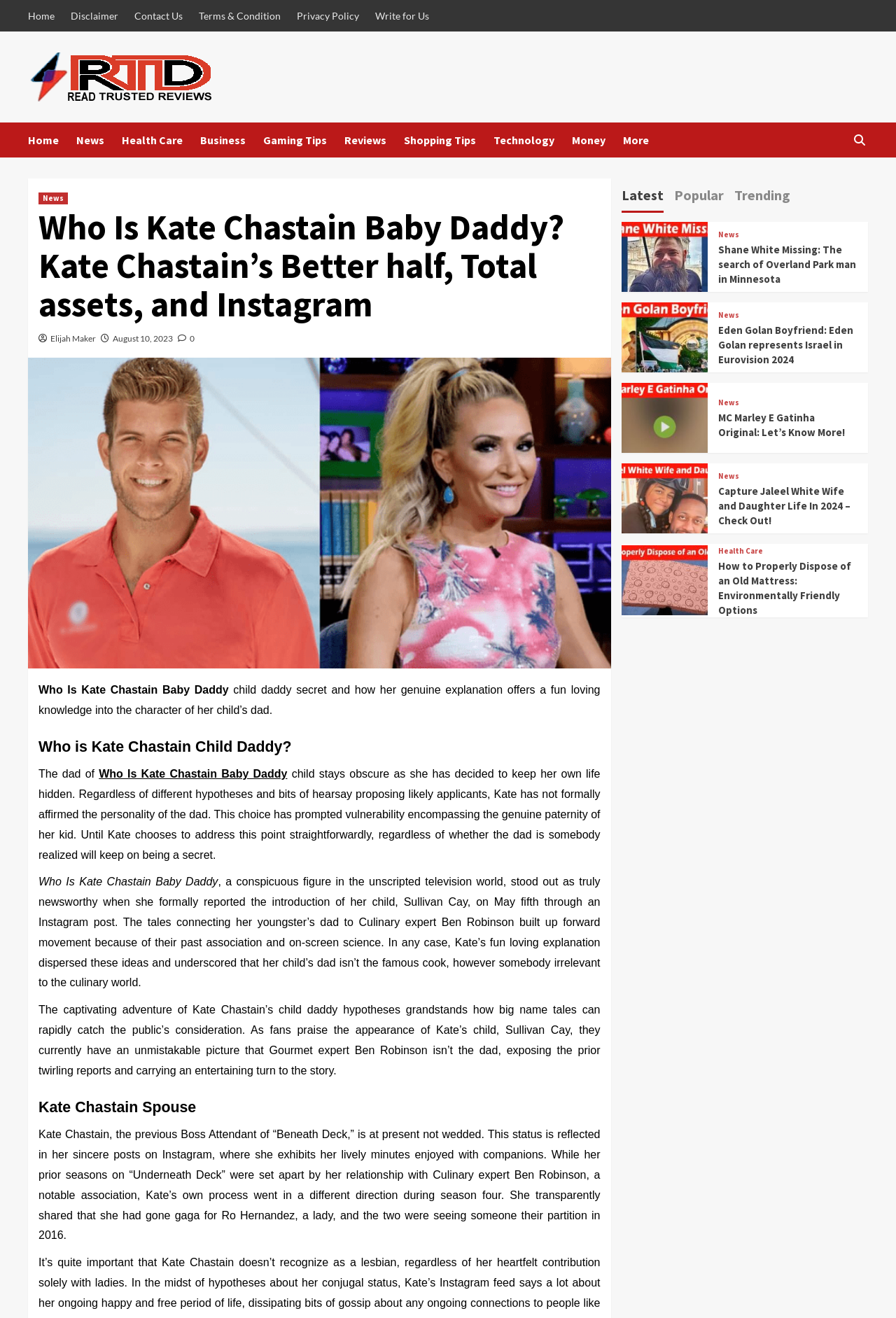Use a single word or phrase to answer the following:
How many tabs are there in the tab list?

3